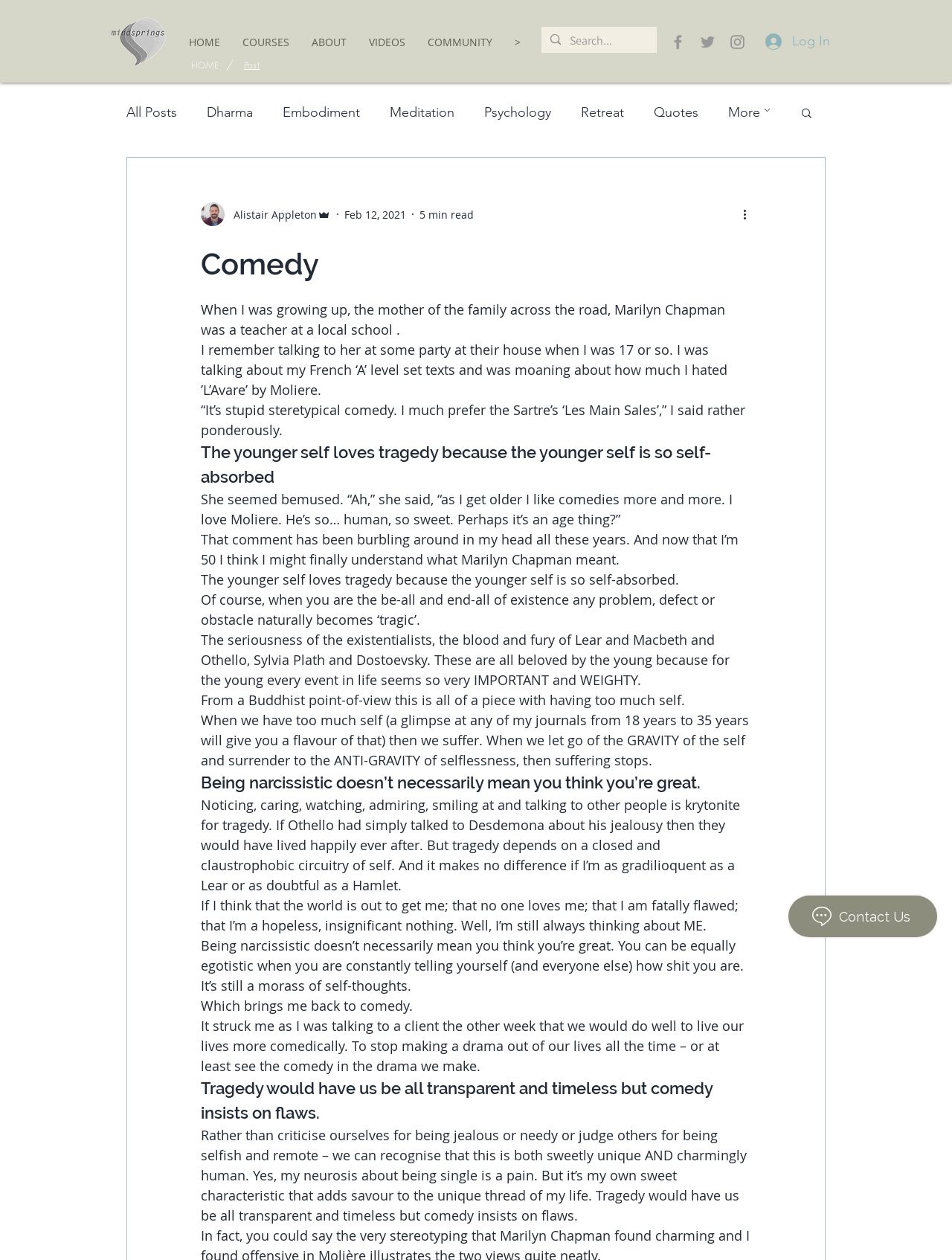Please determine the bounding box coordinates of the element to click on in order to accomplish the following task: "Search for something". Ensure the coordinates are four float numbers ranging from 0 to 1, i.e., [left, top, right, bottom].

[0.599, 0.021, 0.657, 0.043]